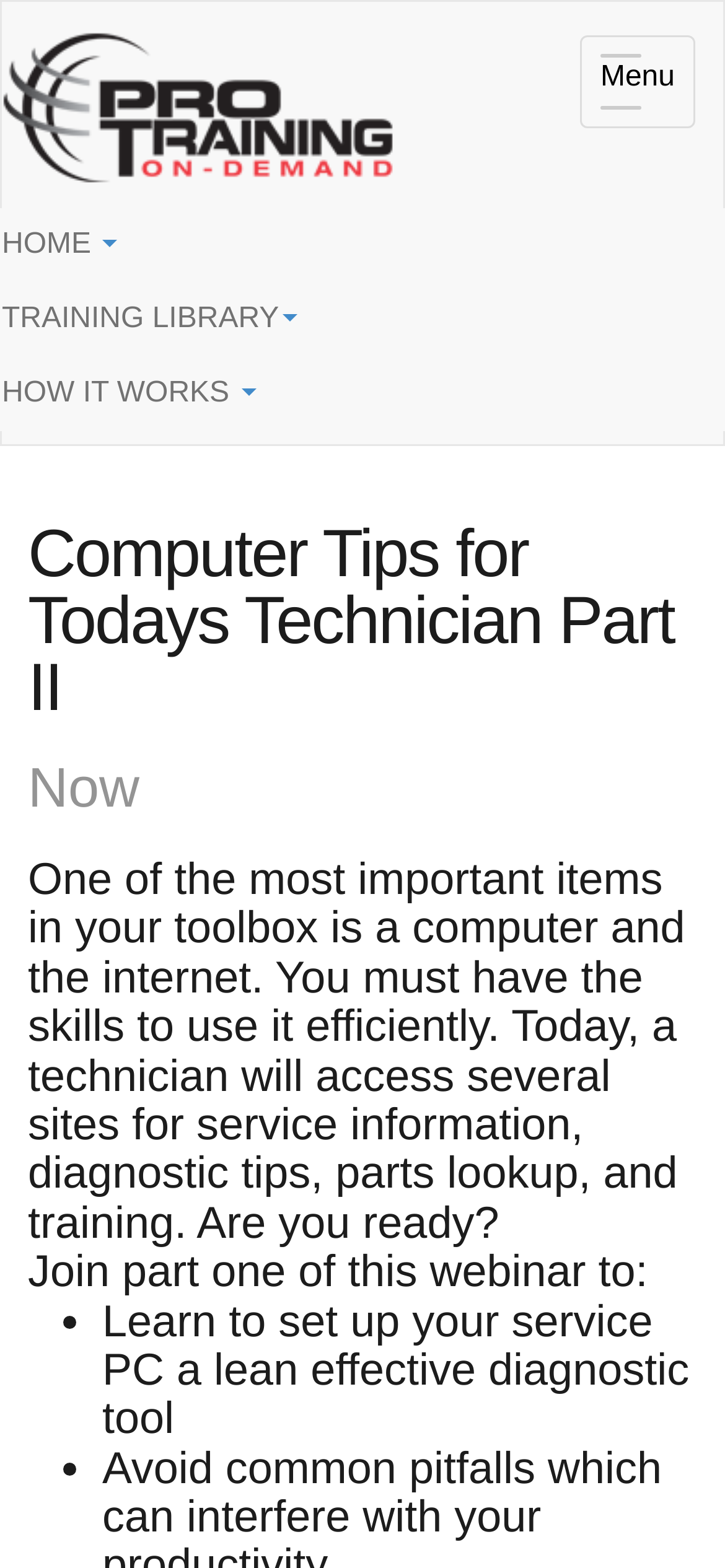How many list markers are there?
Using the image, elaborate on the answer with as much detail as possible.

There are two list markers, both represented by '•' symbol, located at [0.085, 0.828, 0.108, 0.859] and [0.085, 0.922, 0.108, 0.953] respectively.